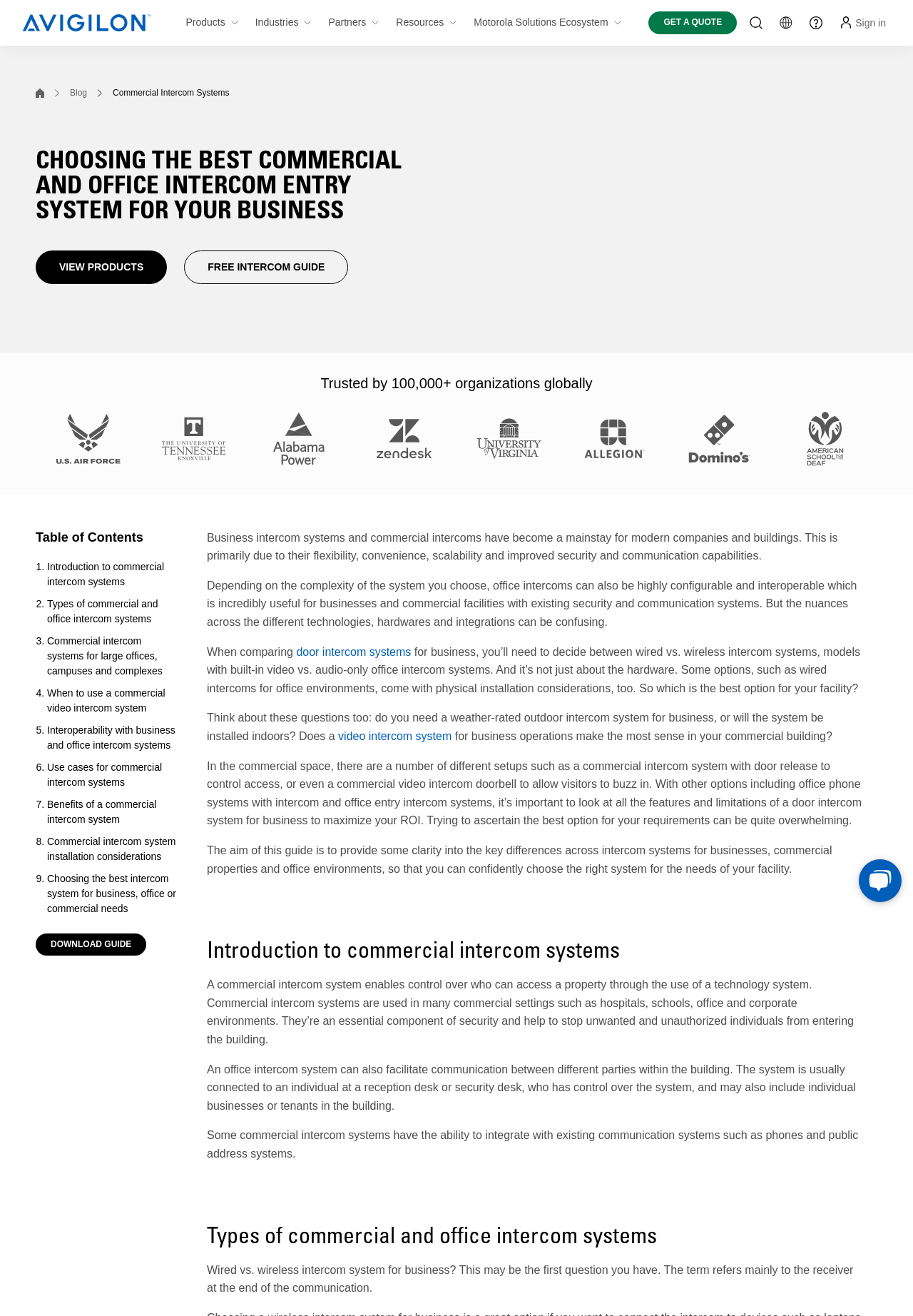Determine the bounding box coordinates of the clickable area required to perform the following instruction: "Download the free intercom guide". The coordinates should be represented as four float numbers between 0 and 1: [left, top, right, bottom].

[0.202, 0.19, 0.382, 0.216]